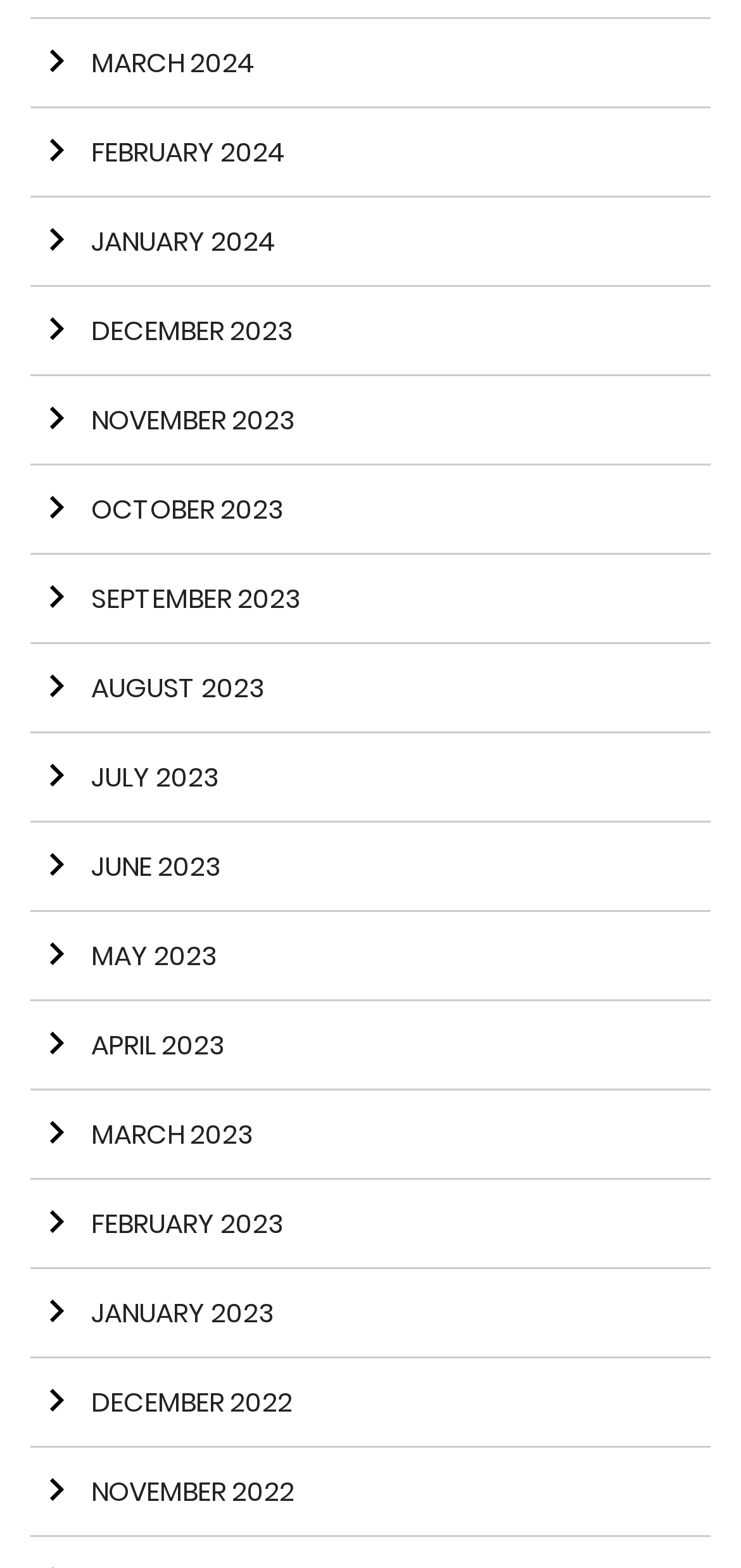What is the direction of the arrow icon?
Using the picture, provide a one-word or short phrase answer.

Right